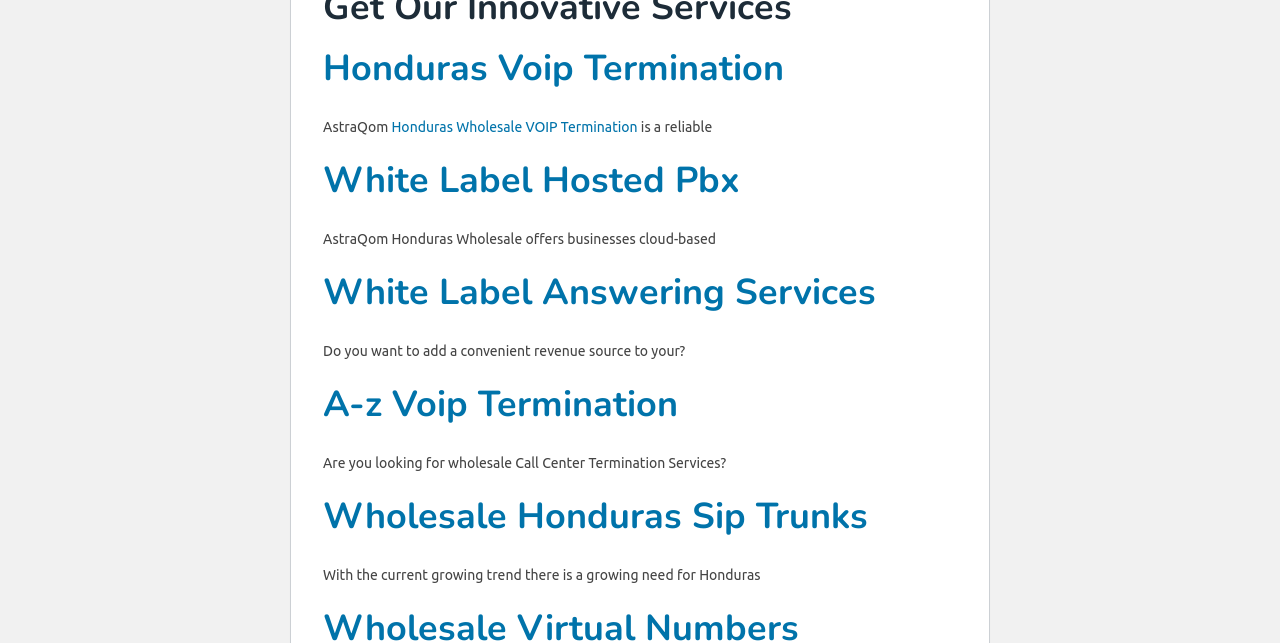Please look at the image and answer the question with a detailed explanation: What is the purpose of White Label Answering Services?

According to the webpage, the purpose of White Label Answering Services is to add a convenient revenue source to one's business, as stated in the StaticText element 'Do you want to add a convenient revenue source to your?'.